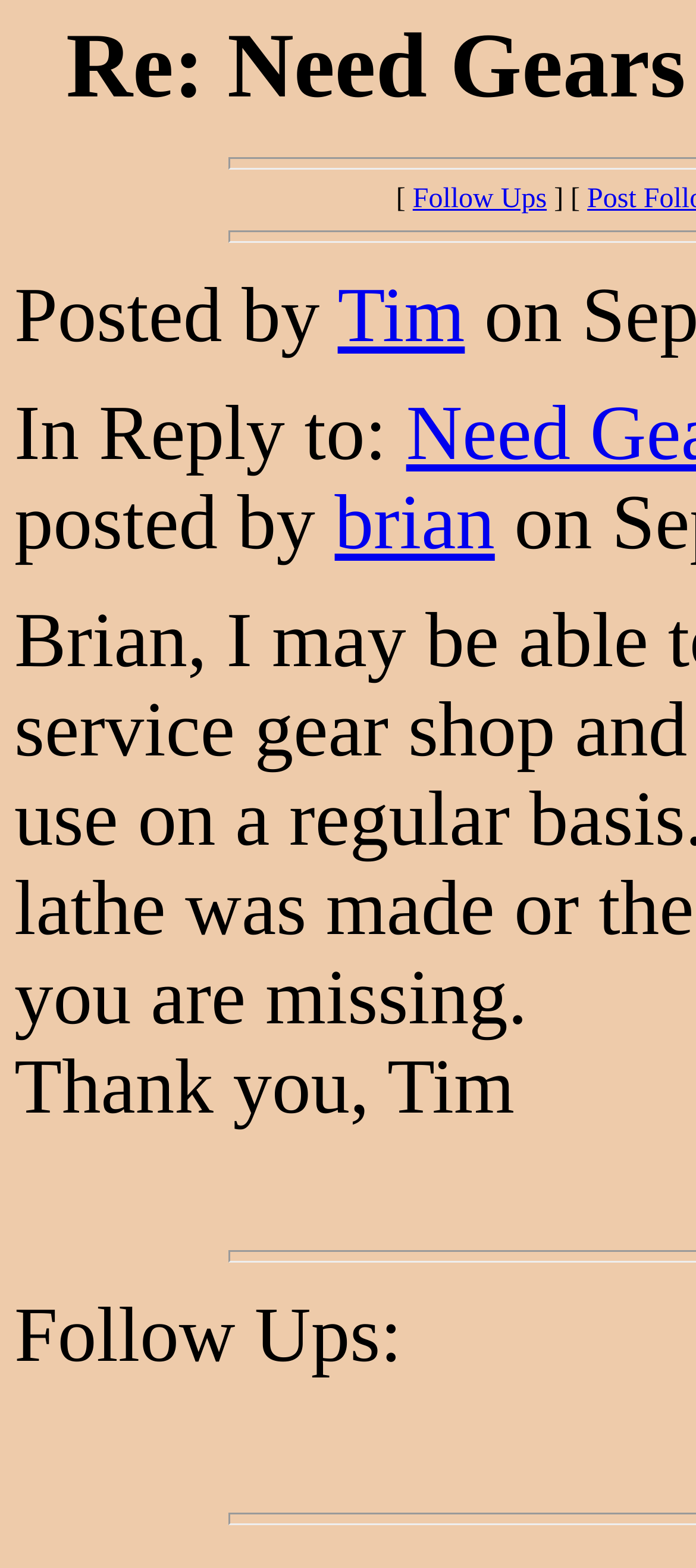Provide a thorough description of the webpage you see.

This webpage appears to be a forum post or a discussion thread. At the top, there is a title "Re: Need Gears For 16 x 8 Hendey Lathe" which is also the focus of the page. Below the title, there are three elements aligned horizontally: a static text "[", a link "Follow Ups", and another static text "]". 

On the left side of the page, there is a section that displays information about the post. It includes a static text "Posted by" followed by a link "Tim", indicating the author of the post. Below this, there is another section with a static text "In Reply to:" and a link "brian", suggesting that this post is a response to another post by "brian".

The main content of the post is a message that says "Thank you, Tim", which is located in the middle of the page. At the bottom, there is a static text "Follow Ups:" which may be a header or a label for a section that is not shown in this screenshot.